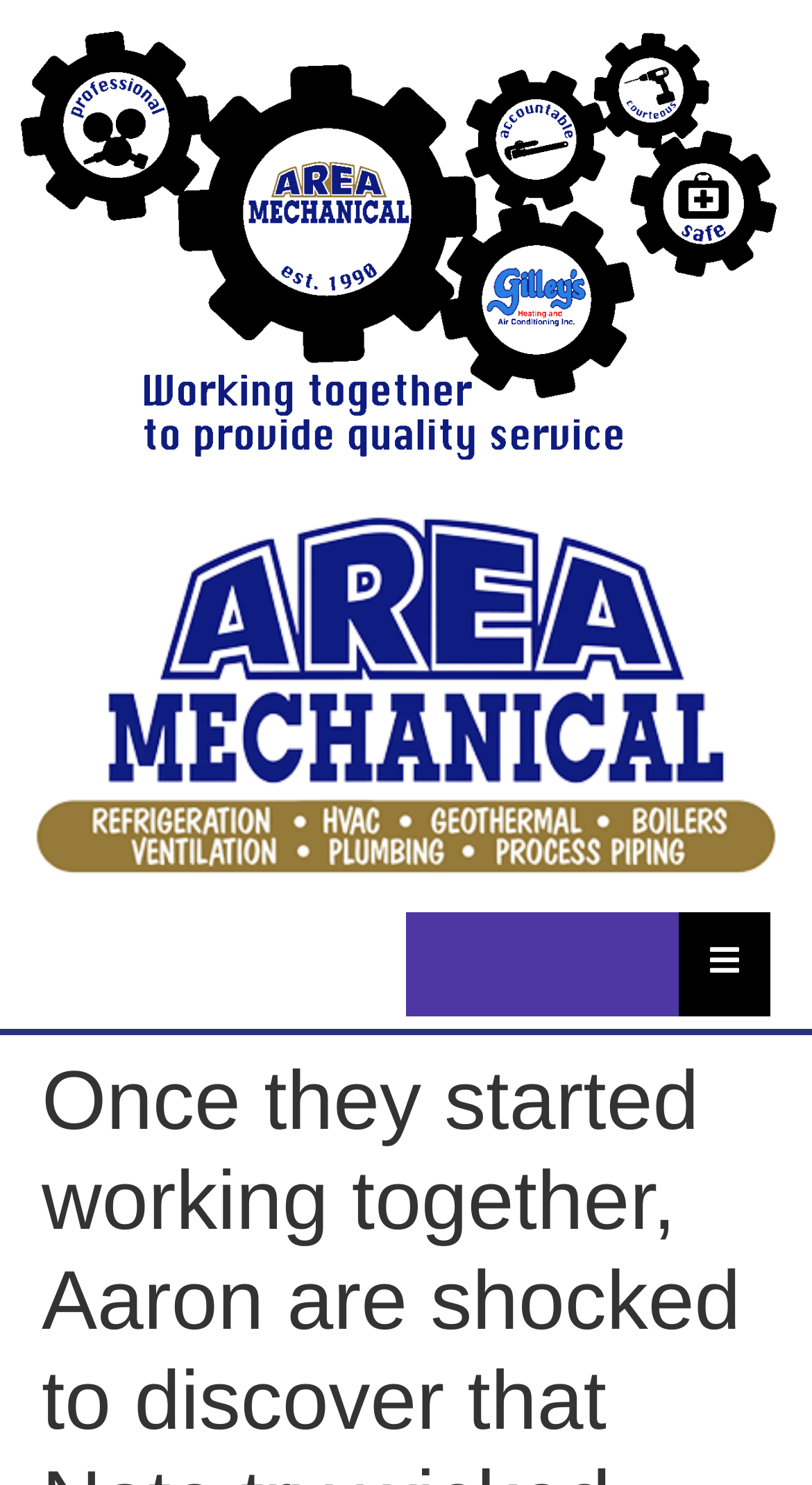Extract the main title from the webpage and generate its text.

Once they started working together, Aaron are shocked to discover that Nate try wicked comedy